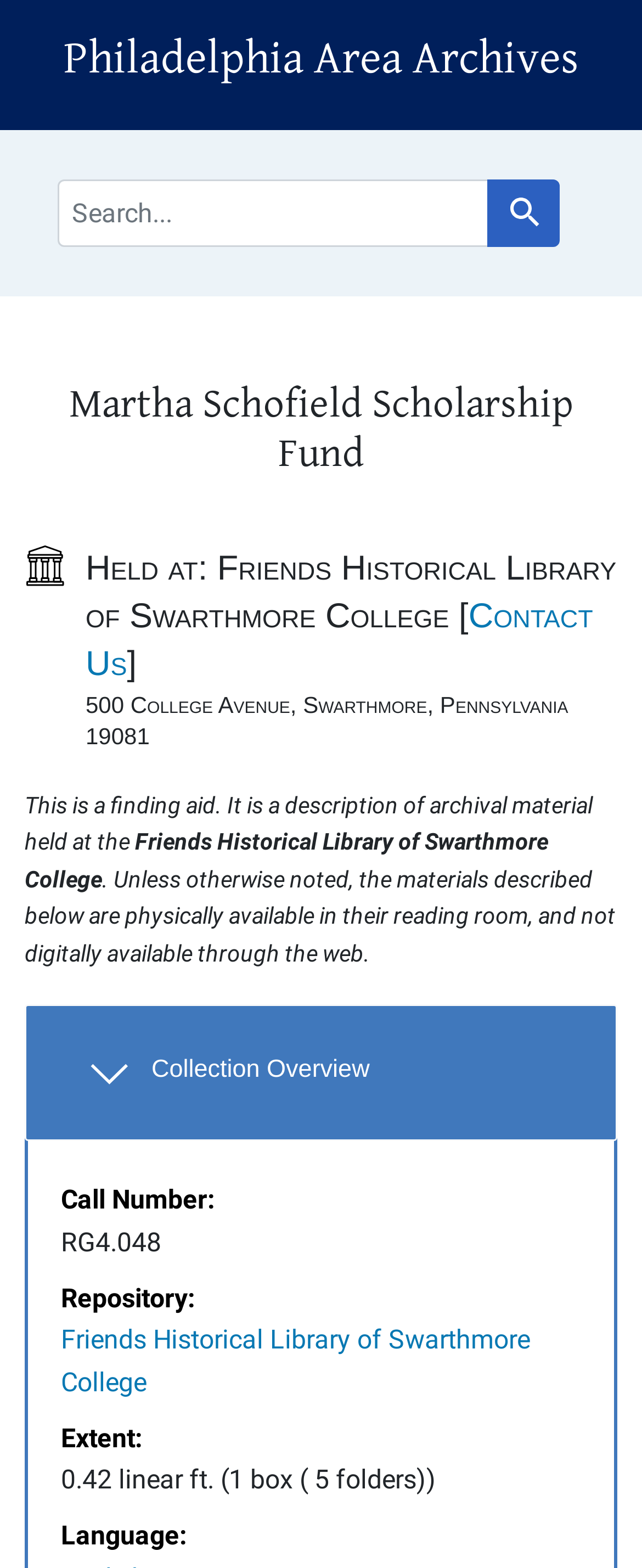Bounding box coordinates should be in the format (top-left x, top-left y, bottom-right x, bottom-right y) and all values should be floating point numbers between 0 and 1. Determine the bounding box coordinate for the UI element described as: Skip to search

[0.026, 0.005, 0.197, 0.016]